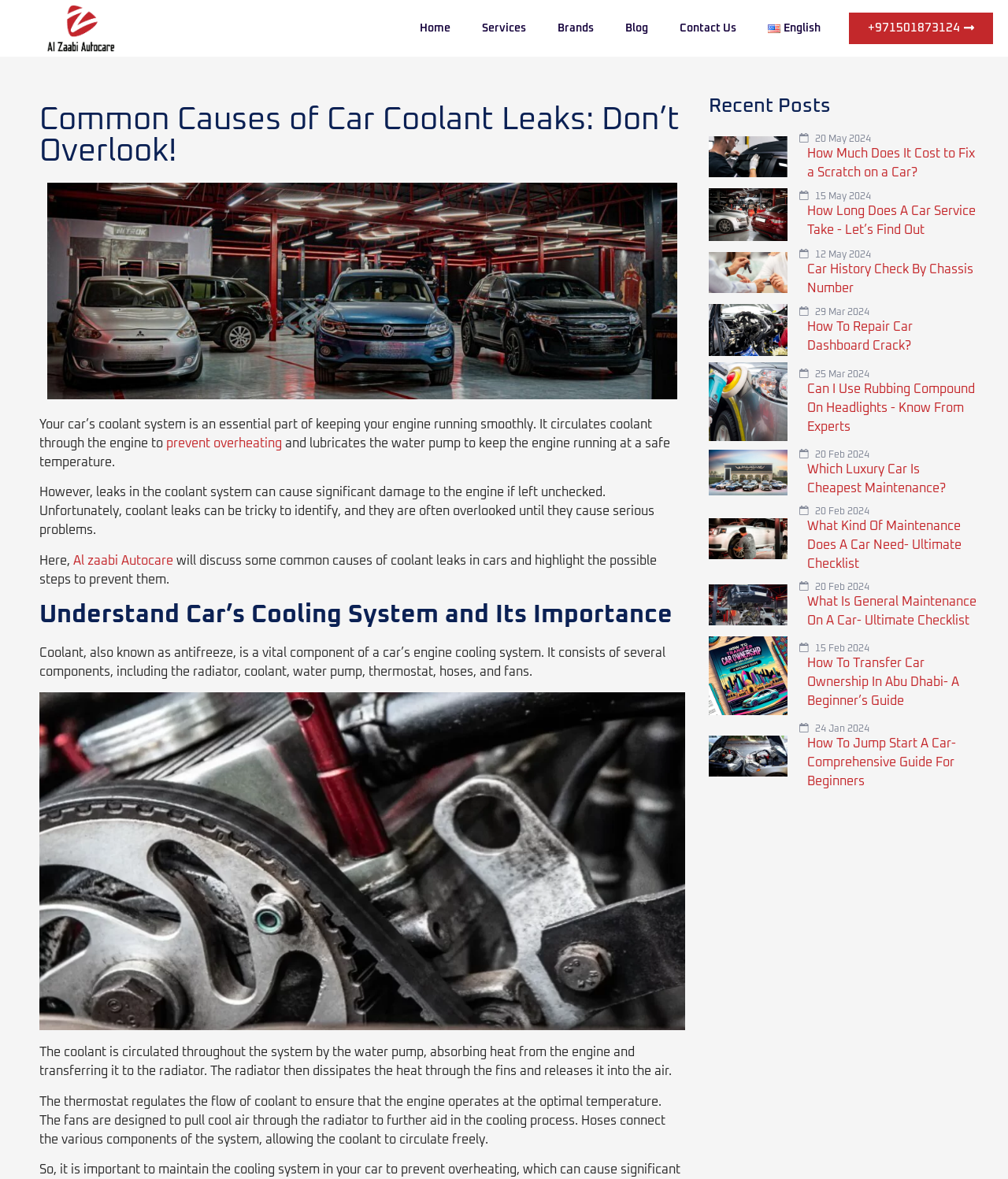Identify the bounding box for the described UI element. Provide the coordinates in (top-left x, top-left y, bottom-right x, bottom-right y) format with values ranging from 0 to 1: Blog

[0.605, 0.009, 0.659, 0.039]